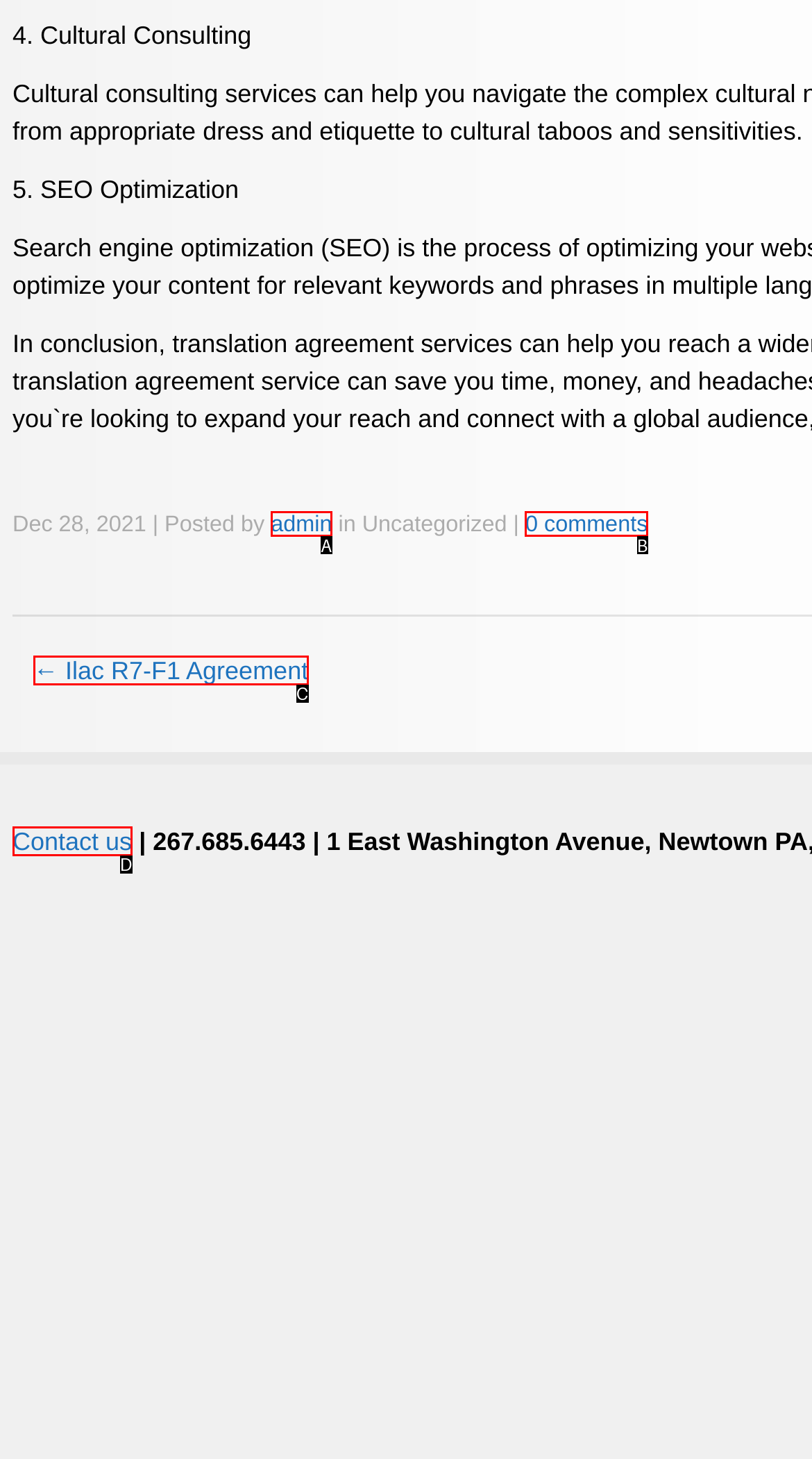Determine the HTML element that aligns with the description: ← Ilac R7-F1 Agreement
Answer by stating the letter of the appropriate option from the available choices.

C